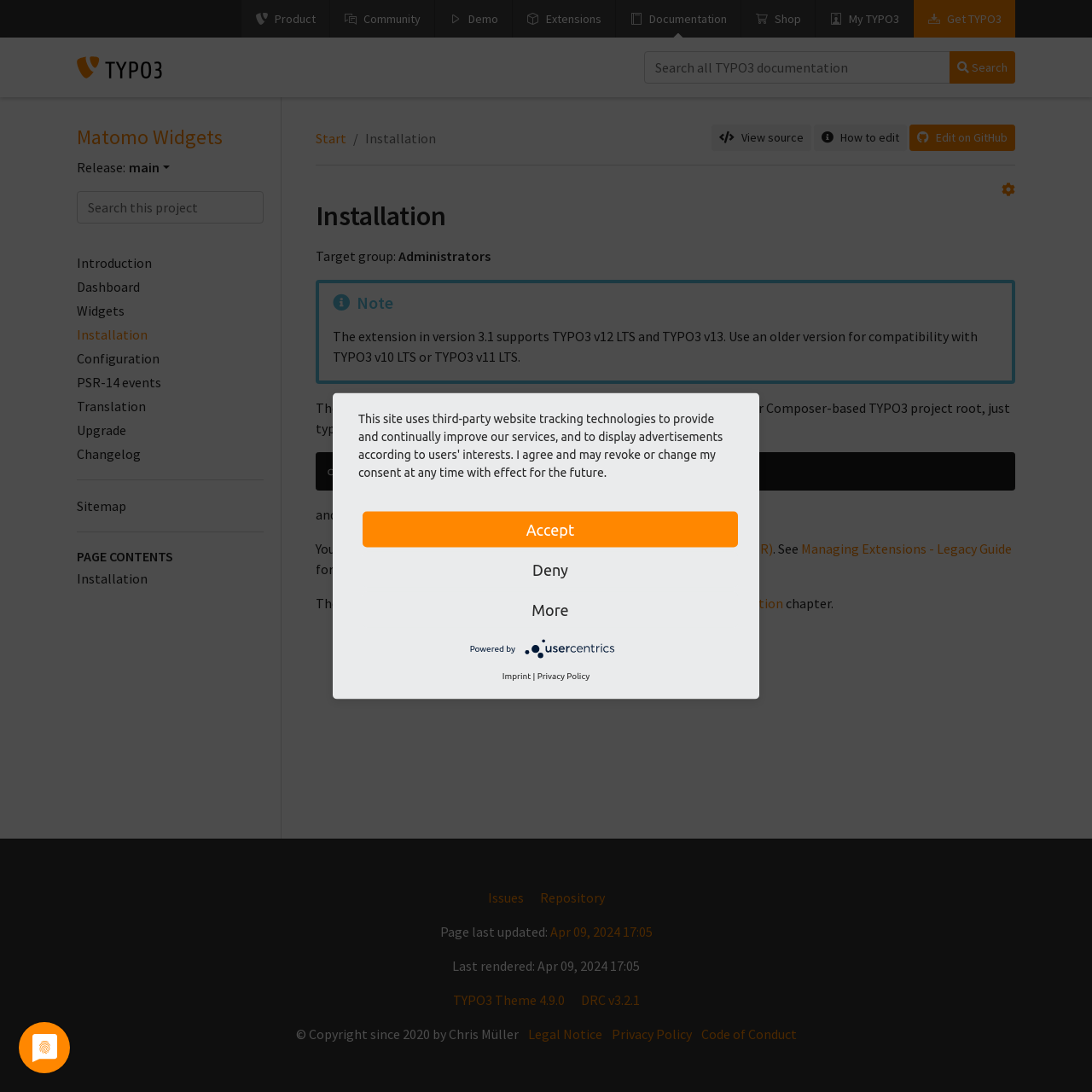From the element description Copy to clipboard, predict the bounding box coordinates of the UI element. The coordinates must be specified in the format (top-left x, top-left y, bottom-right x, bottom-right y) and should be within the 0 to 1 range.

[0.905, 0.418, 0.926, 0.439]